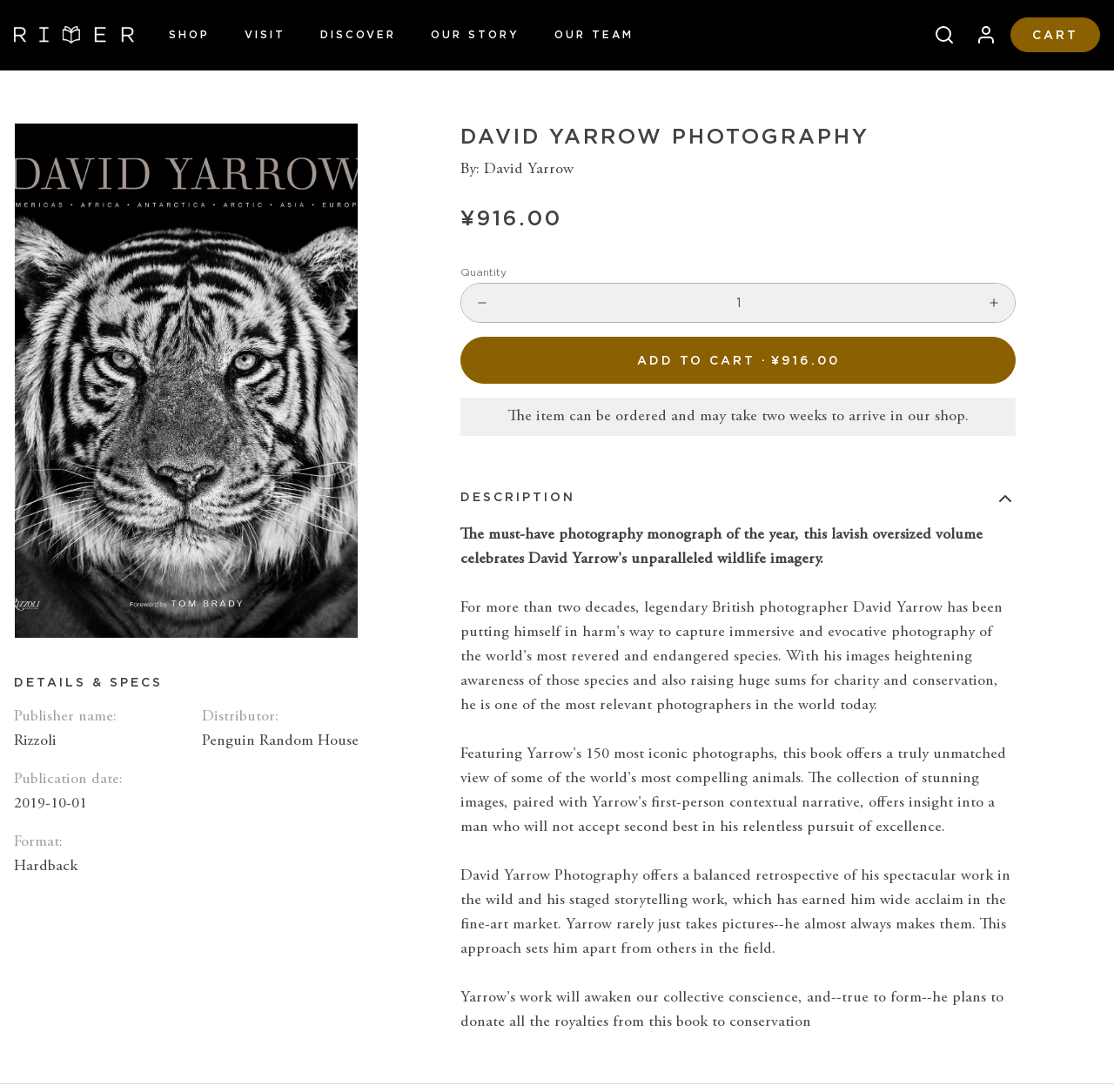Identify the bounding box coordinates of the part that should be clicked to carry out this instruction: "Go to SHOP".

[0.139, 0.0, 0.201, 0.064]